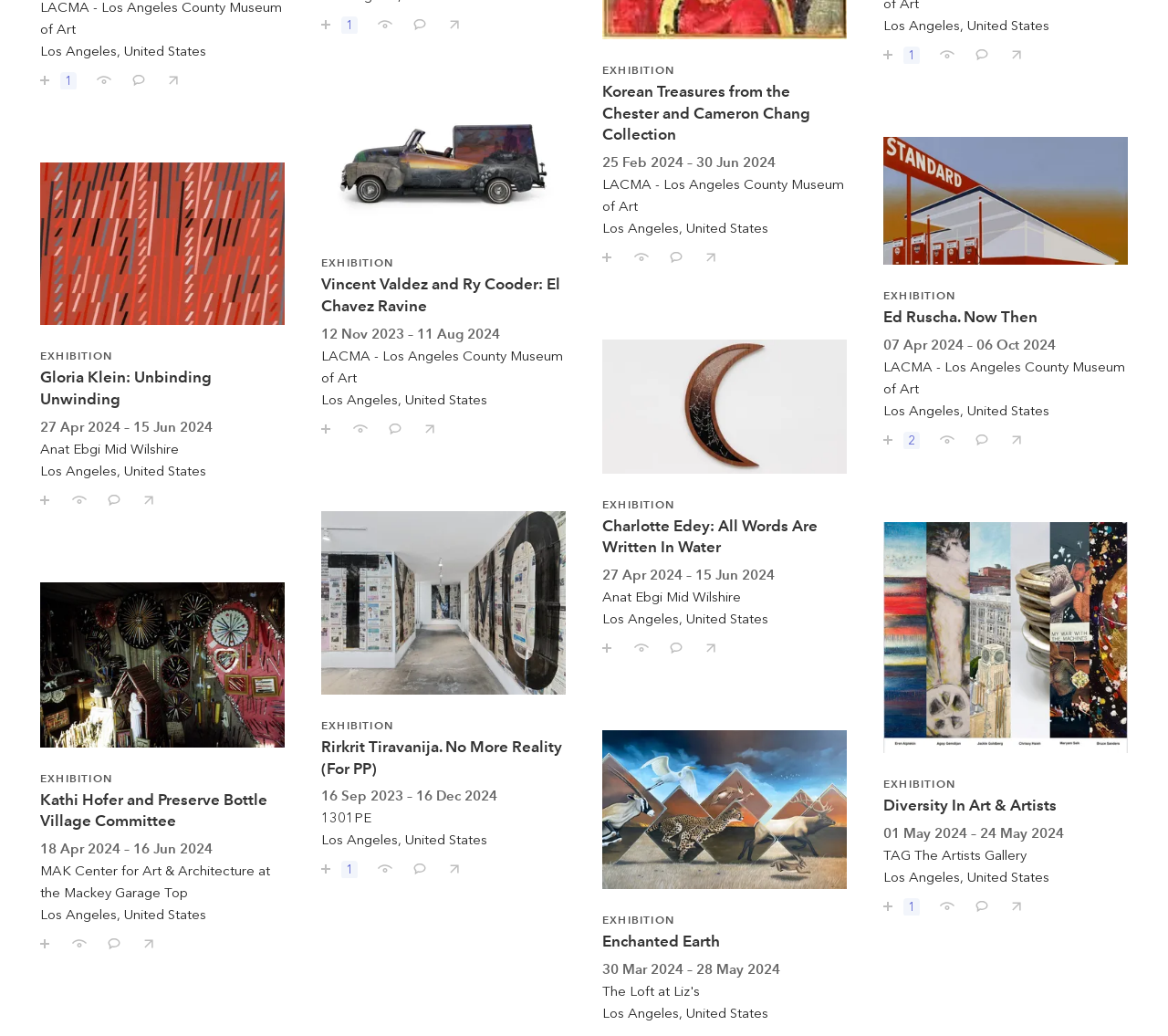Determine the bounding box coordinates in the format (top-left x, top-left y, bottom-right x, bottom-right y). Ensure all values are floating point numbers between 0 and 1. Identify the bounding box of the UI element described by: Save / follow 1

[0.745, 0.035, 0.795, 0.062]